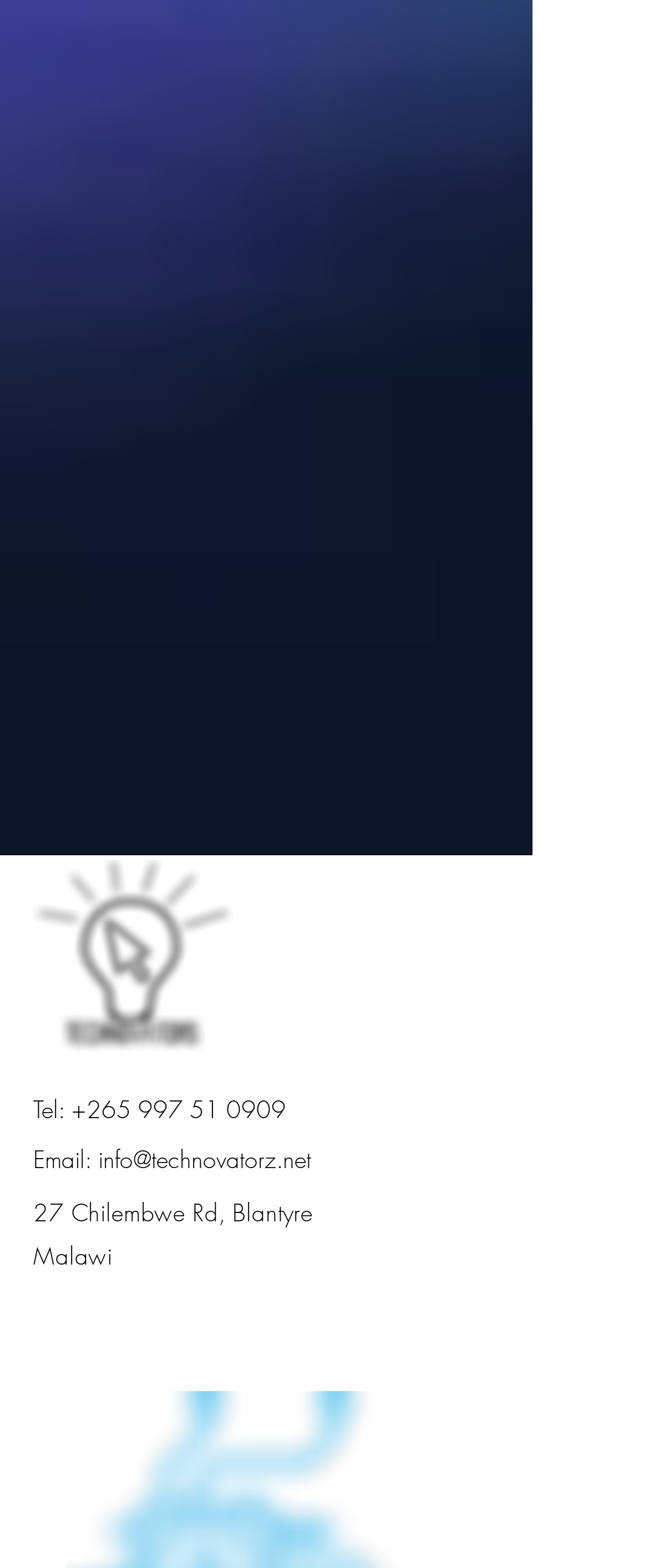What is the company's email address?
Give a single word or phrase answer based on the content of the image.

info@technovatorz.net